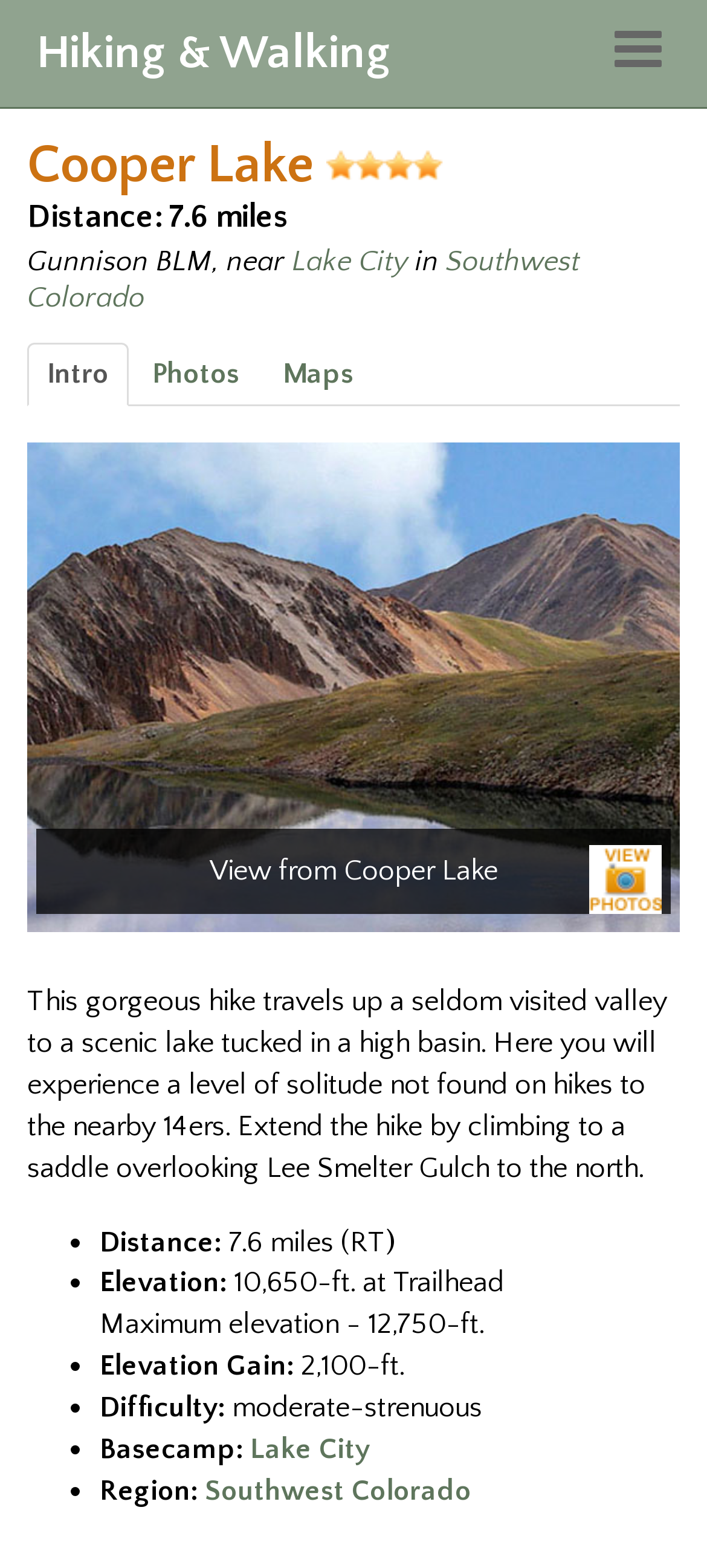Pinpoint the bounding box coordinates of the clickable element needed to complete the instruction: "View photos of Cooper Lake". The coordinates should be provided as four float numbers between 0 and 1: [left, top, right, bottom].

[0.187, 0.218, 0.367, 0.259]